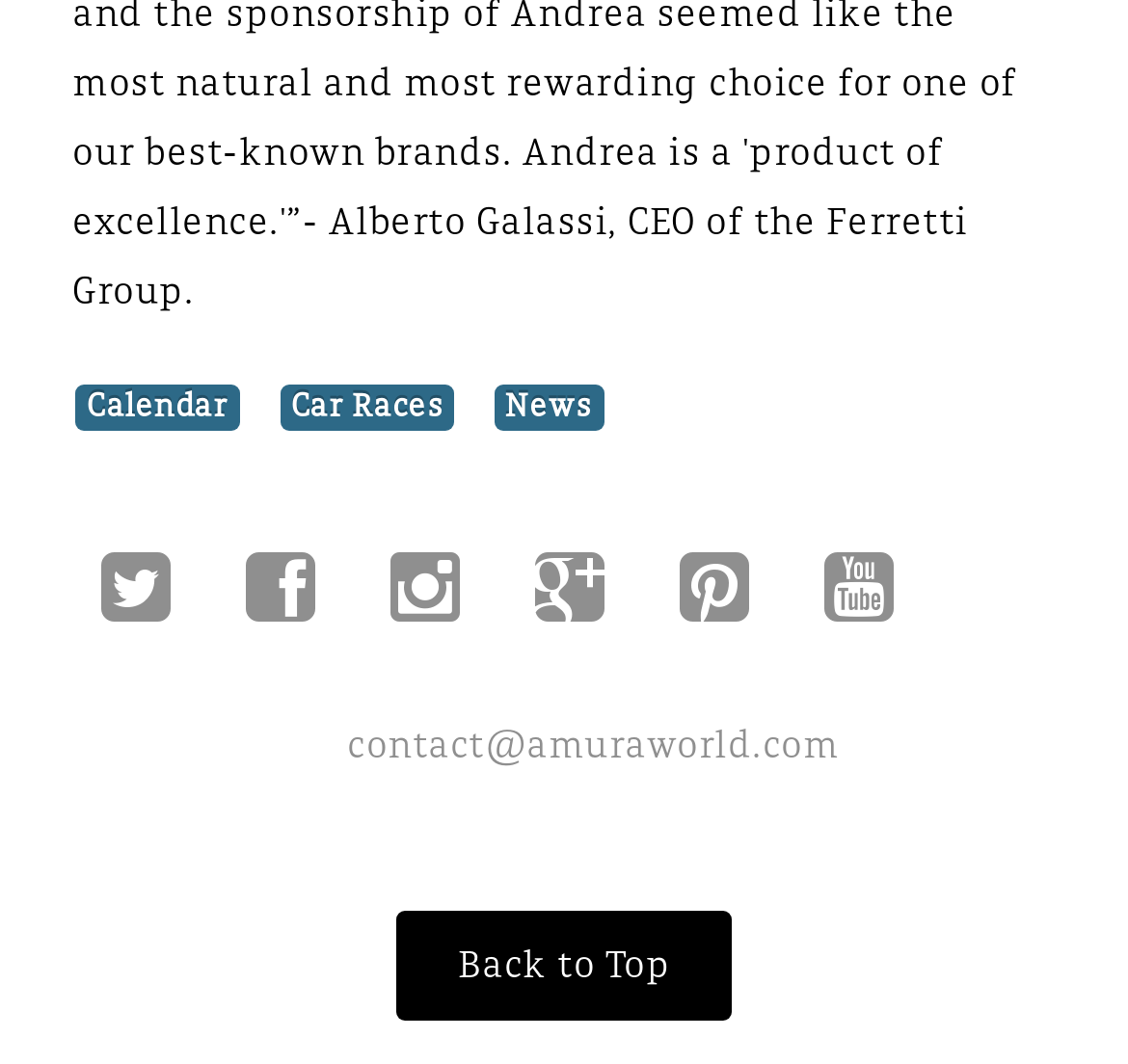Please give a concise answer to this question using a single word or phrase: 
How many sections are in the webpage's main content area?

2